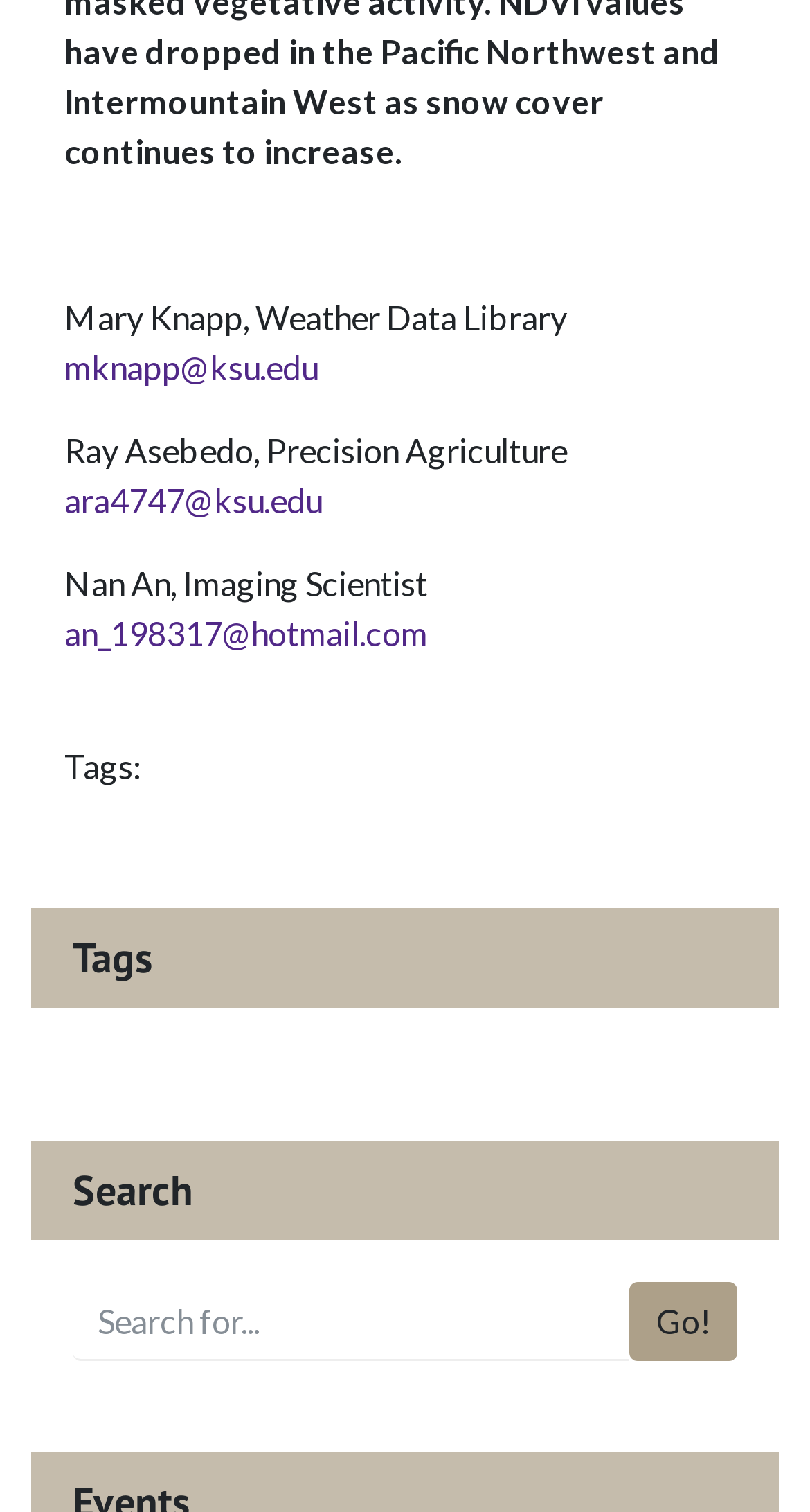Using details from the image, please answer the following question comprehensively:
What is the purpose of the textbox at the bottom of the webpage?

The textbox at the bottom of the webpage is labeled 'Search for...' and is accompanied by a 'Go!' button, indicating that it is used for searching purposes.